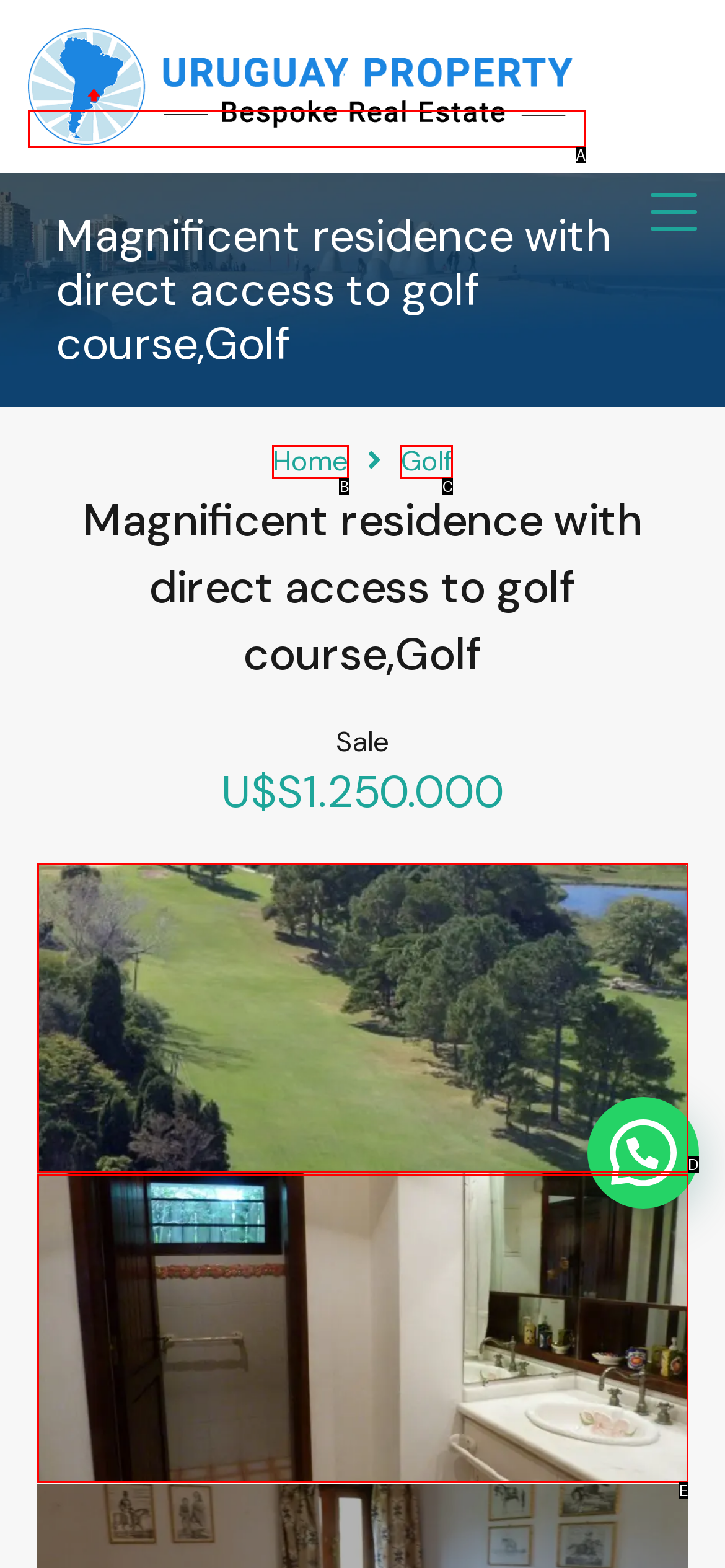What letter corresponds to the UI element described here: Home
Reply with the letter from the options provided.

B